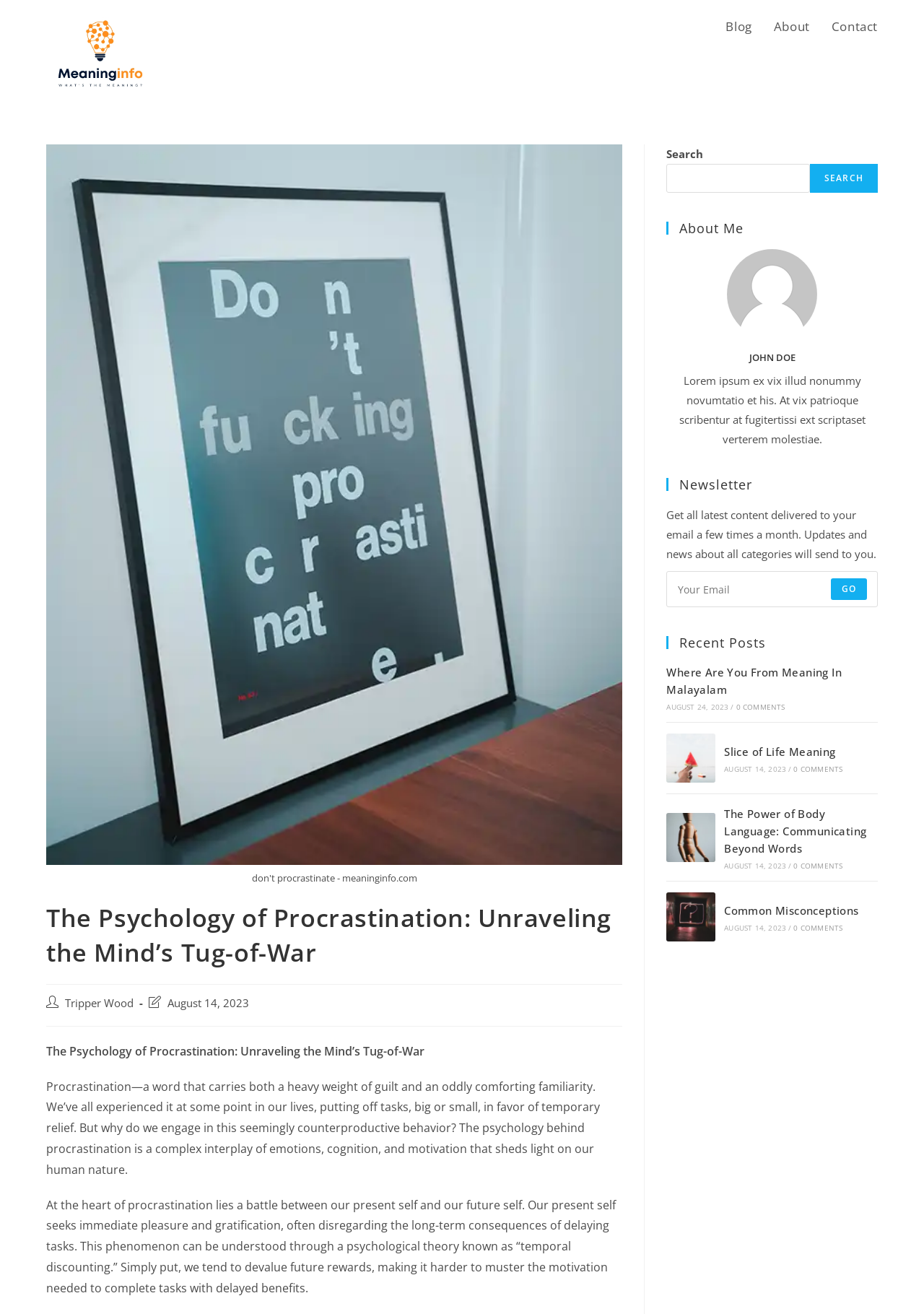Kindly provide the bounding box coordinates of the section you need to click on to fulfill the given instruction: "Read the 'The Power of Body Language: Communicating Beyond Words' post".

[0.784, 0.614, 0.938, 0.651]